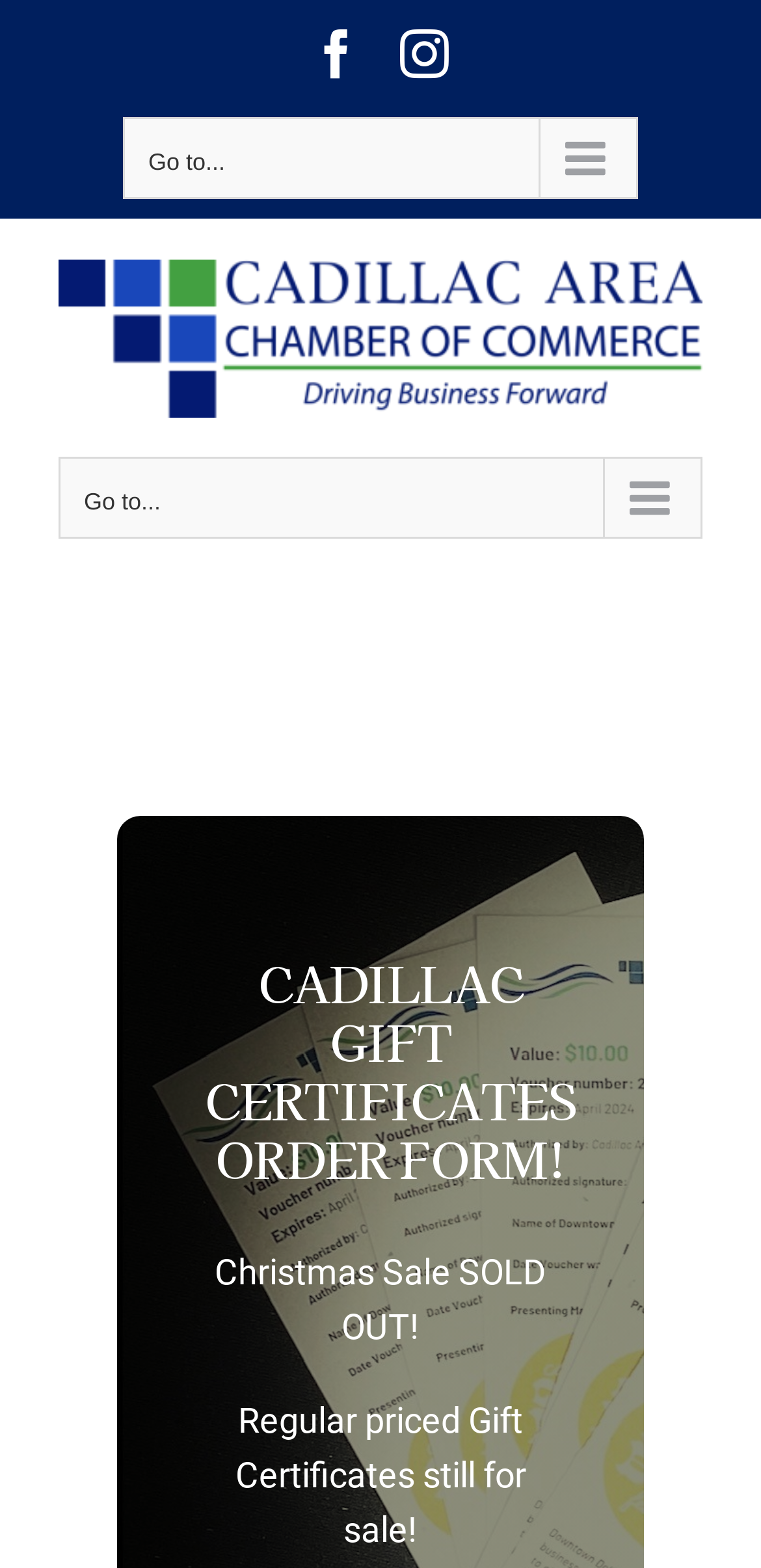Give a one-word or short phrase answer to the question: 
What is the purpose of the webpage?

To order gift certificates